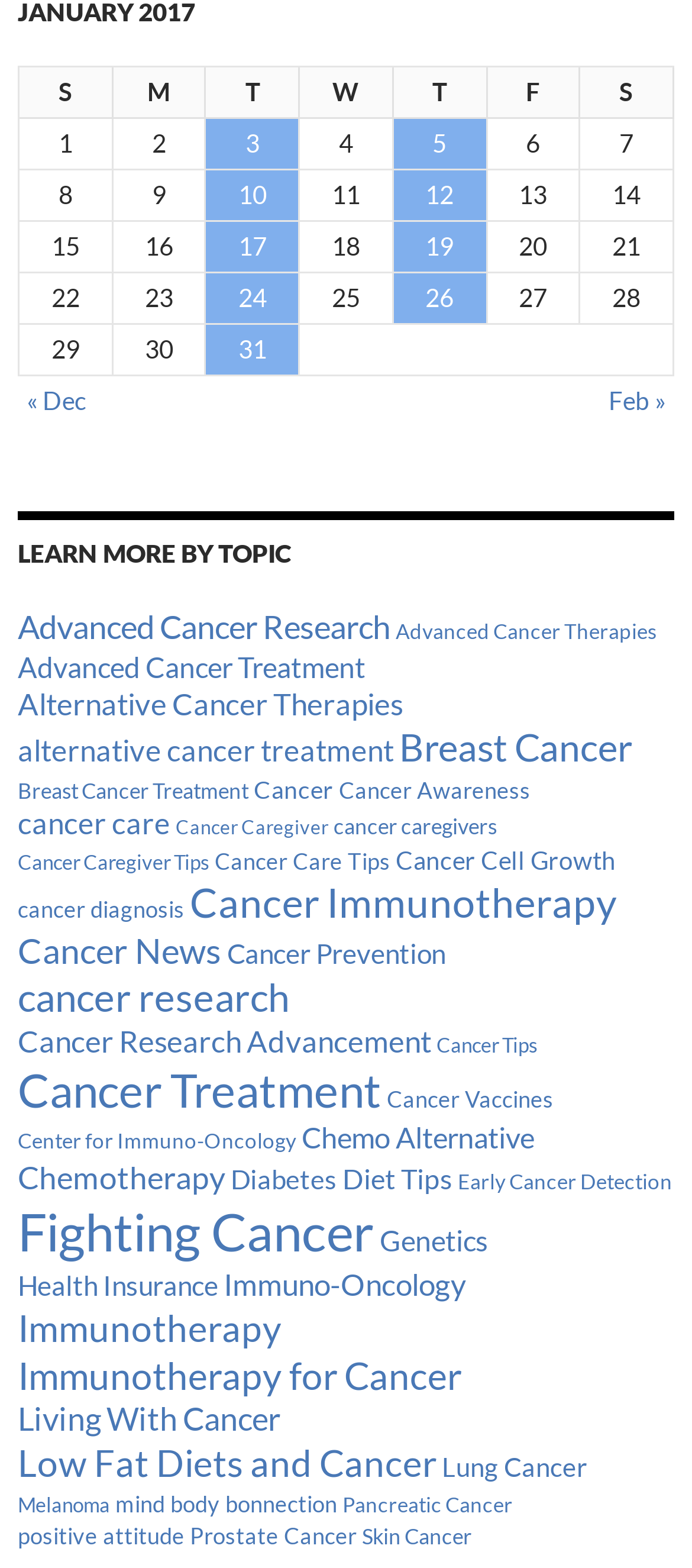What is the topic with the most items listed?
Using the information presented in the image, please offer a detailed response to the question.

I examined the 'Learn More by Topic' section and found that the topic with the most items listed is 'Cancer Immunotherapy' with 85 items.